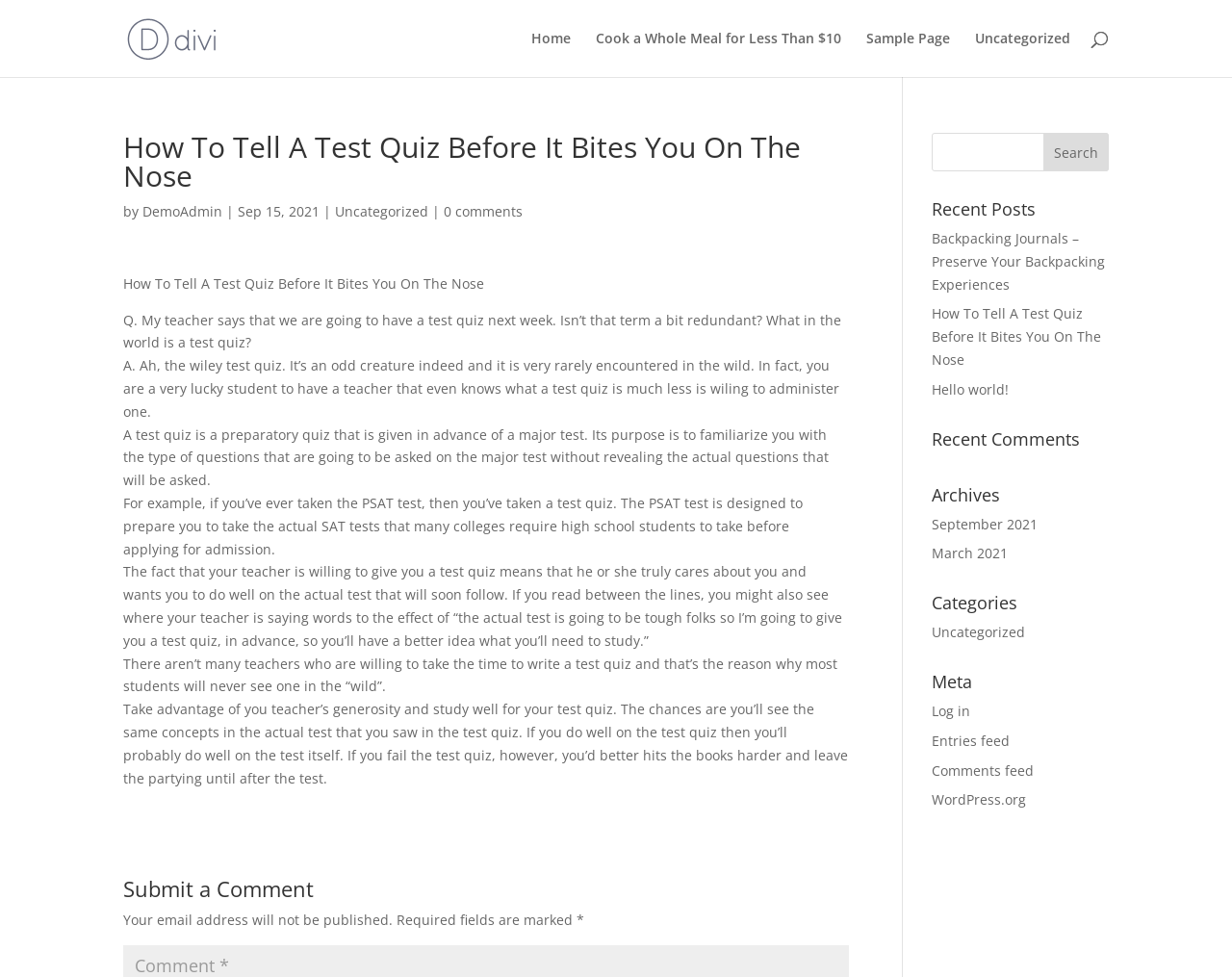Determine the bounding box coordinates for the UI element with the following description: "Uncategorized". The coordinates should be four float numbers between 0 and 1, represented as [left, top, right, bottom].

[0.756, 0.638, 0.832, 0.656]